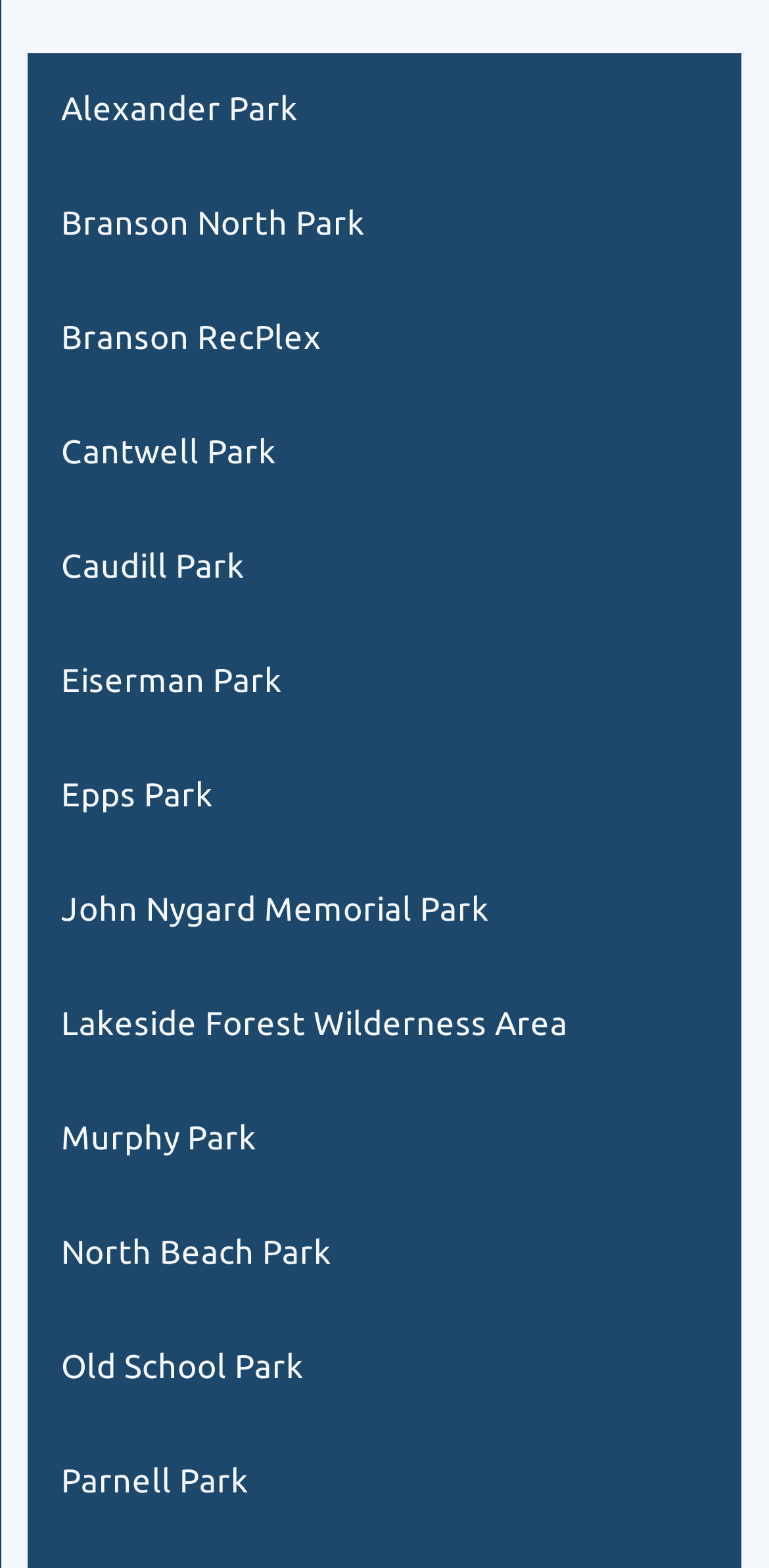Please specify the bounding box coordinates of the area that should be clicked to accomplish the following instruction: "go to Murphy Park". The coordinates should consist of four float numbers between 0 and 1, i.e., [left, top, right, bottom].

[0.037, 0.689, 0.963, 0.762]